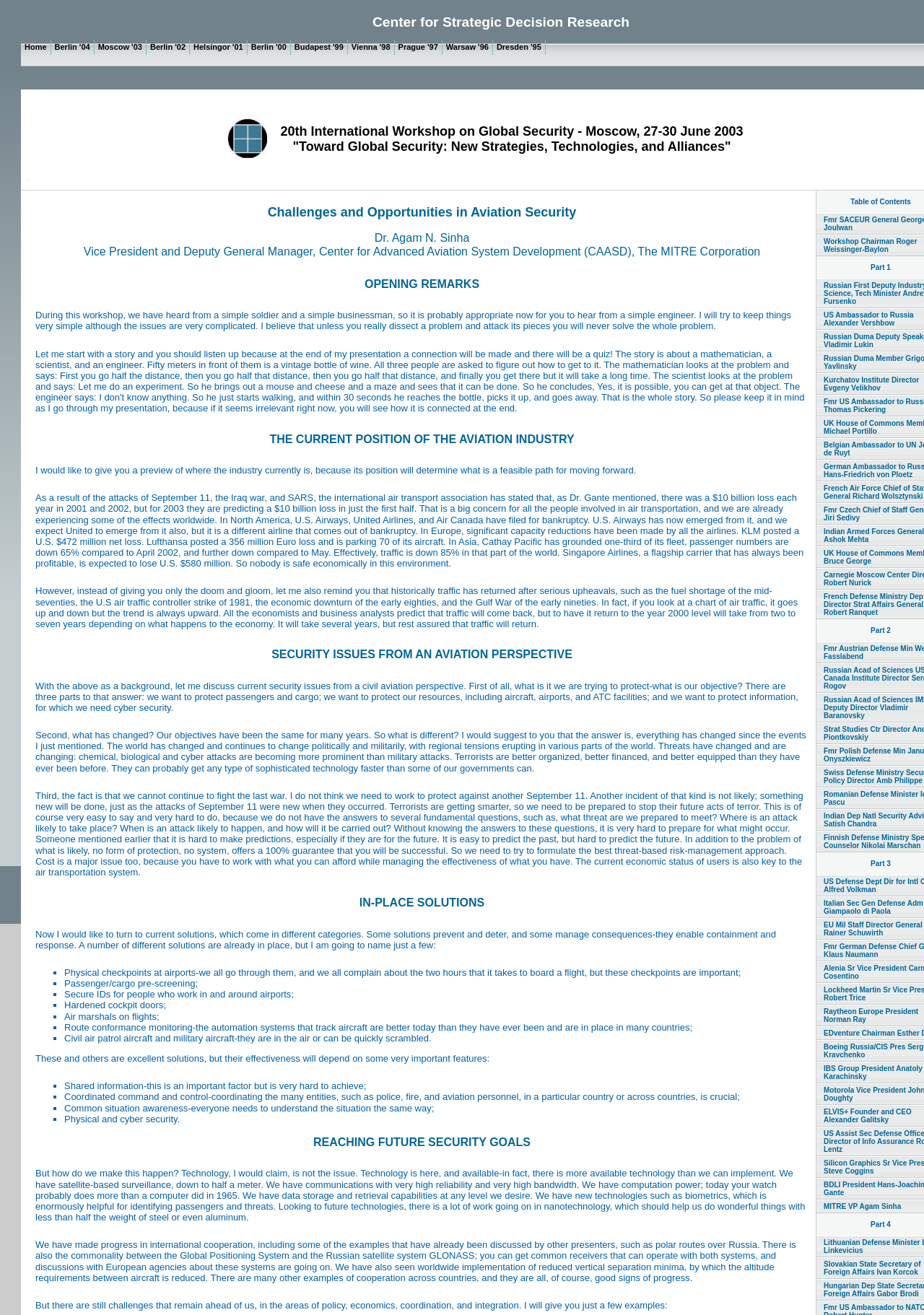What is the topic of the text?
Answer the question with as much detail as you can, using the image as a reference.

I analyzed the content of the text and found that it is discussing various aspects of aviation security, including the current state of the industry, security issues, and solutions.